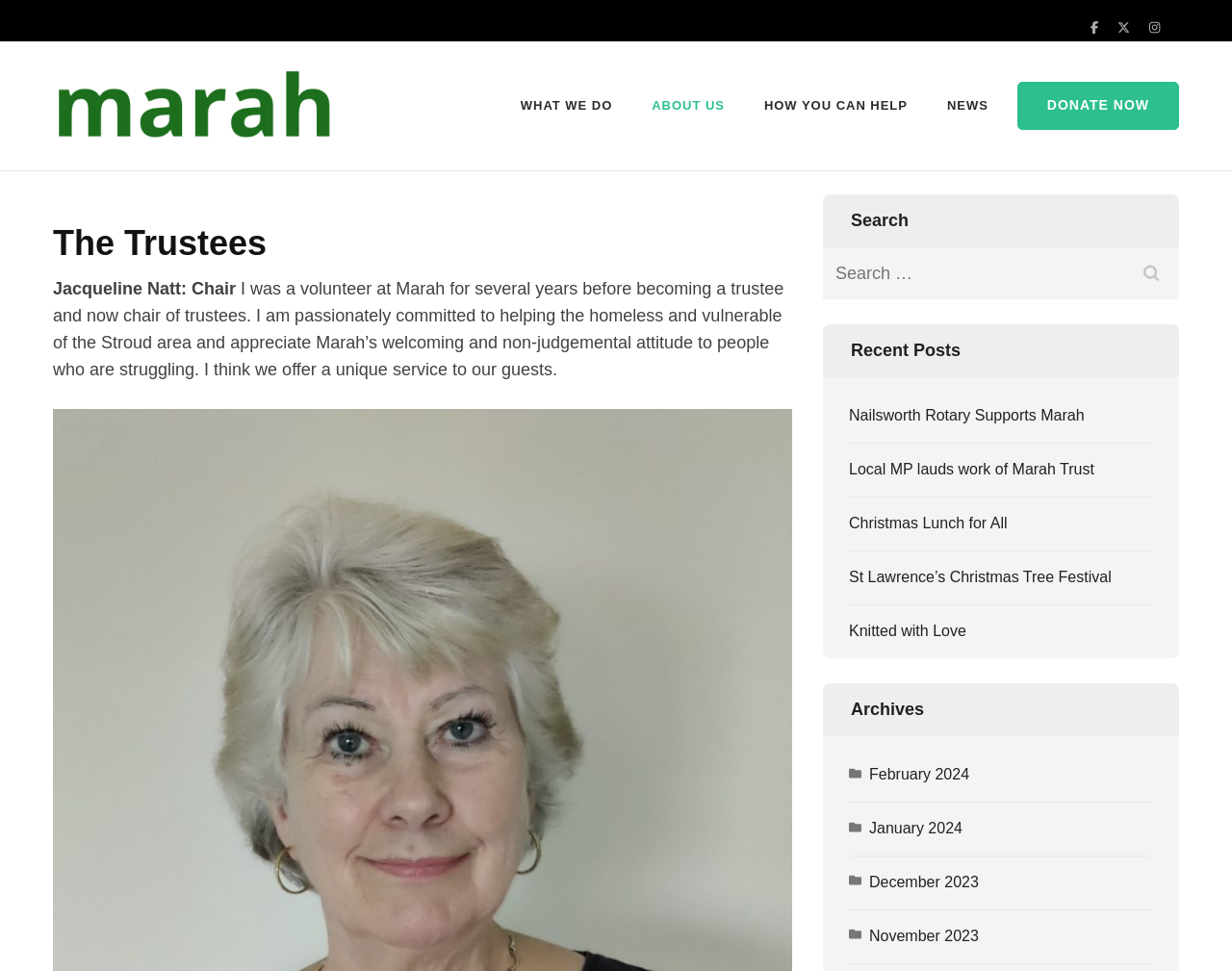Locate the bounding box for the described UI element: "How you can help". Ensure the coordinates are four float numbers between 0 and 1, formatted as [left, top, right, bottom].

[0.62, 0.098, 0.737, 0.12]